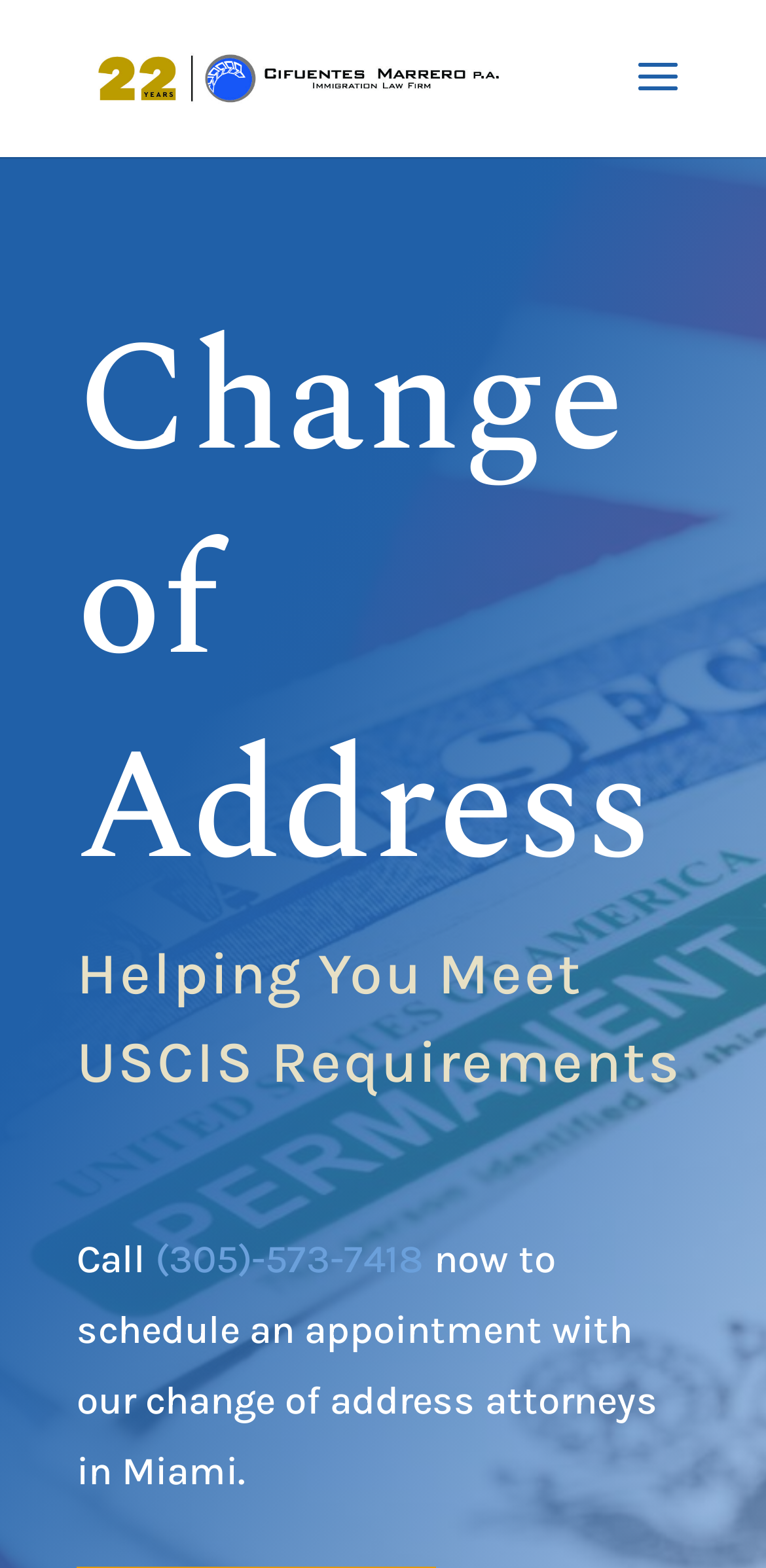Use the information in the screenshot to answer the question comprehensively: What is the city where the attorneys are located?

I found the city by looking at the text that mentions 'our change of address attorneys in Miami', which indicates that the attorneys are located in Miami.